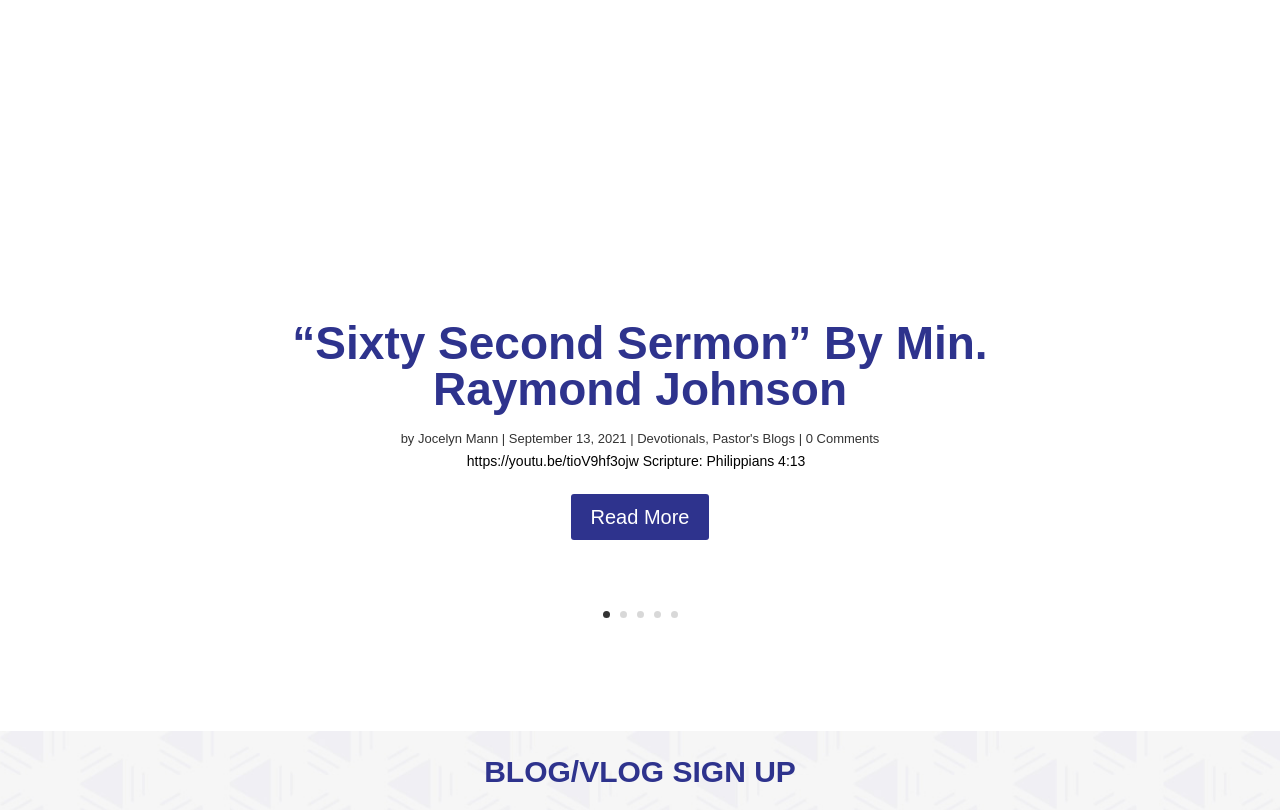Please provide a comprehensive response to the question based on the details in the image: What is the title of the sermon?

The title of the sermon can be found in the heading element with the text '“Sixty Second Sermon” By Min. Raymond Johnson' at the top of the webpage.